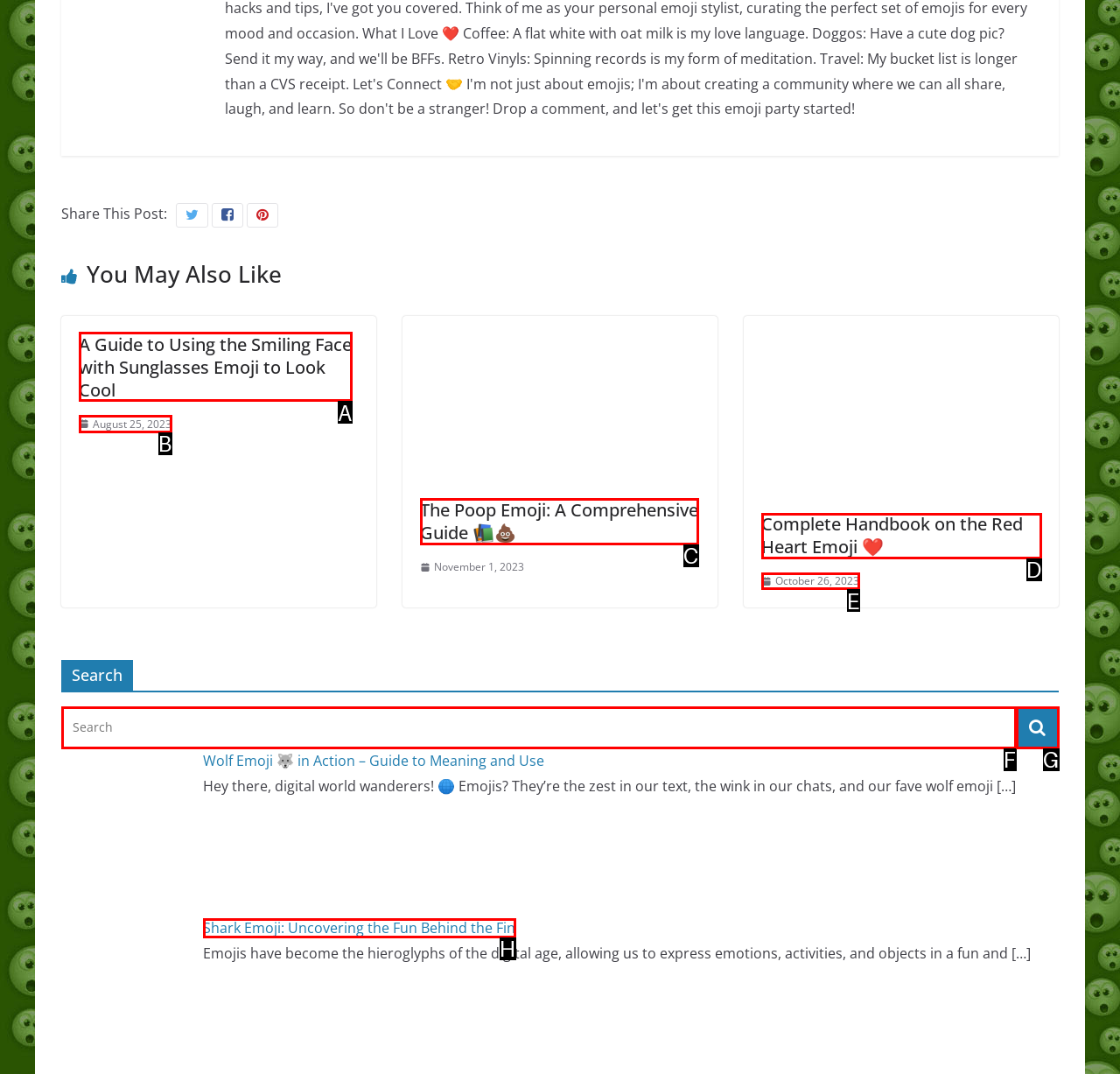Tell me which letter corresponds to the UI element that will allow you to Check the handbook on the red heart emoji. Answer with the letter directly.

D